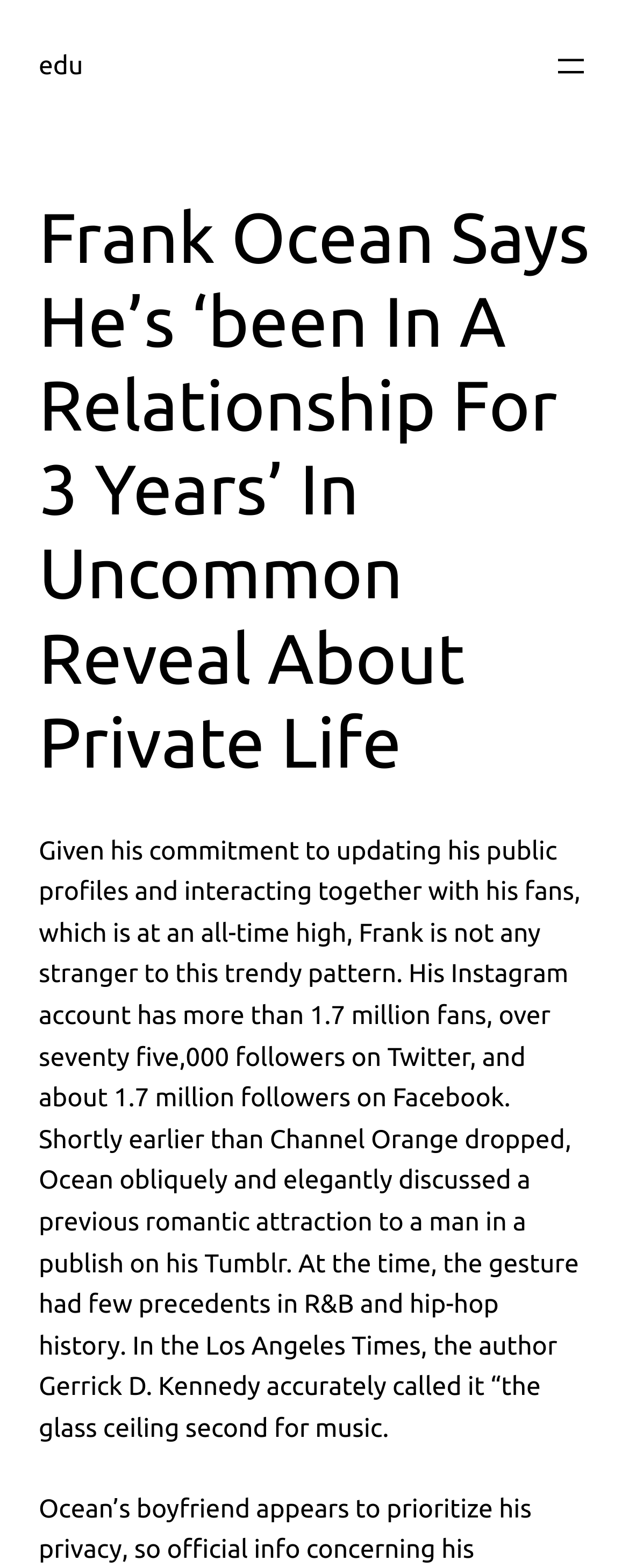Please determine the main heading text of this webpage.

Frank Ocean Says He’s ‘been In A Relationship For 3 Years’ In Uncommon Reveal About Private Life